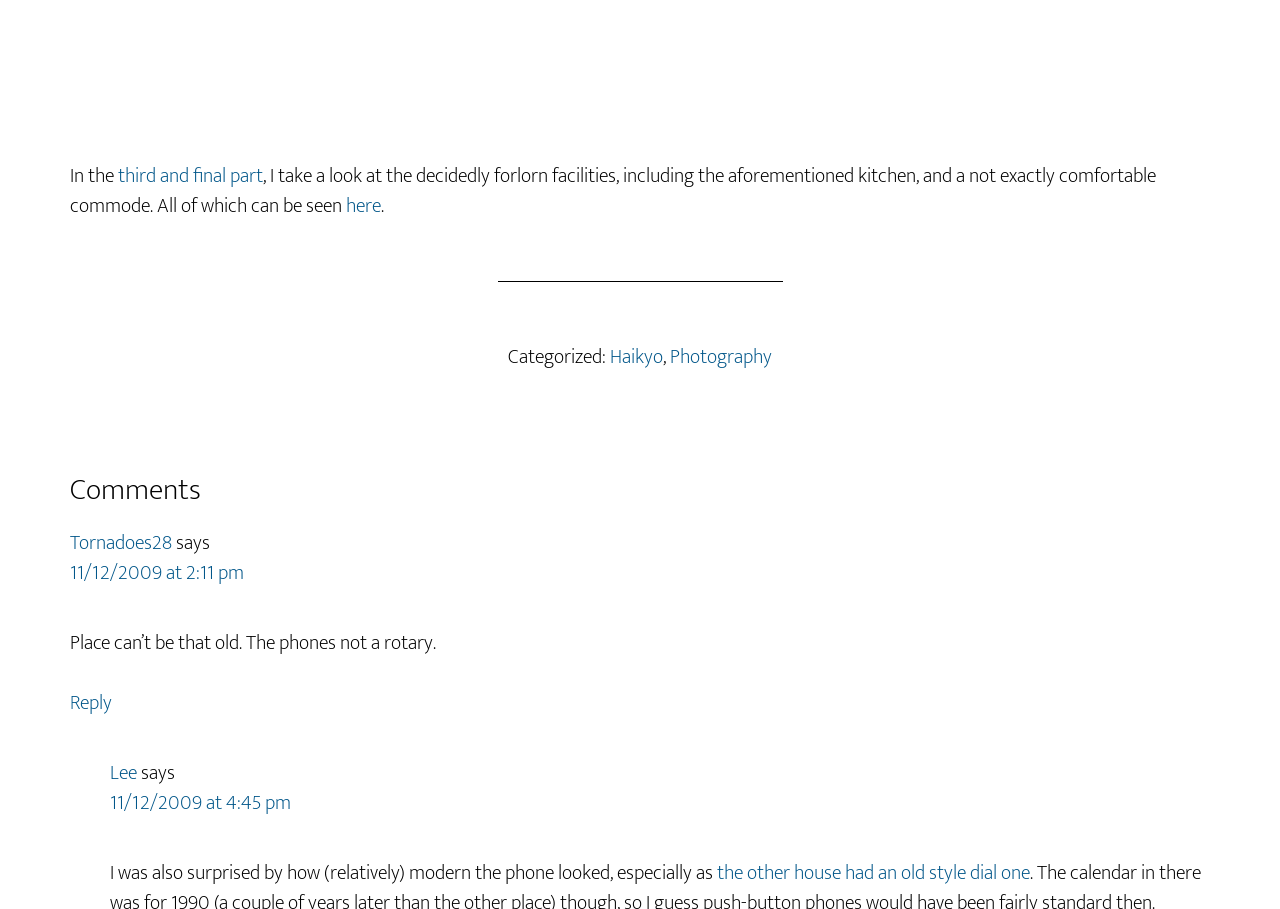Identify the bounding box coordinates of the element to click to follow this instruction: 'Click on the link to view the third and final part'. Ensure the coordinates are four float values between 0 and 1, provided as [left, top, right, bottom].

[0.092, 0.174, 0.205, 0.212]